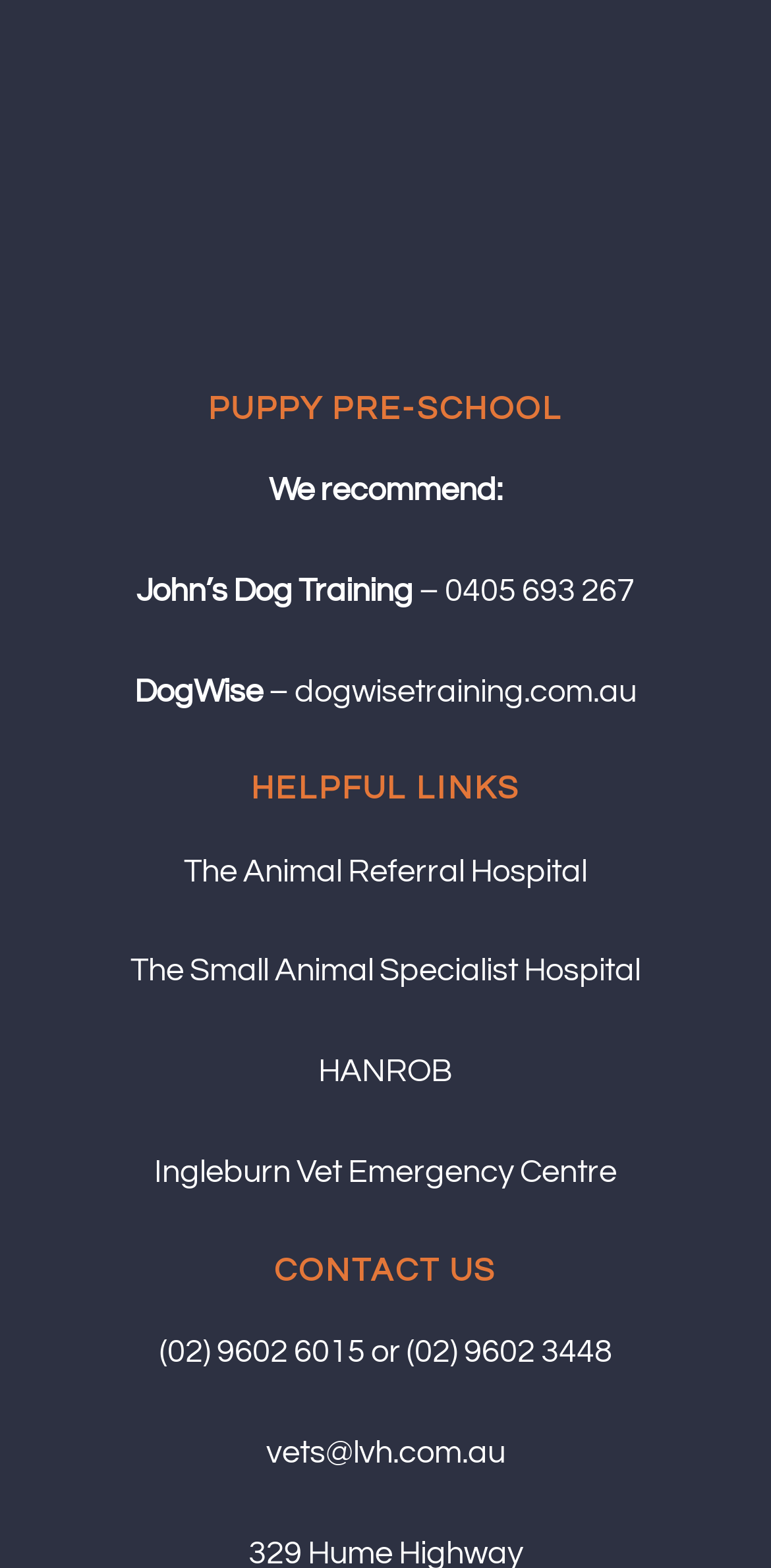Please provide the bounding box coordinates for the element that needs to be clicked to perform the instruction: "contact The Animal Referral Hospital". The coordinates must consist of four float numbers between 0 and 1, formatted as [left, top, right, bottom].

[0.238, 0.545, 0.762, 0.566]